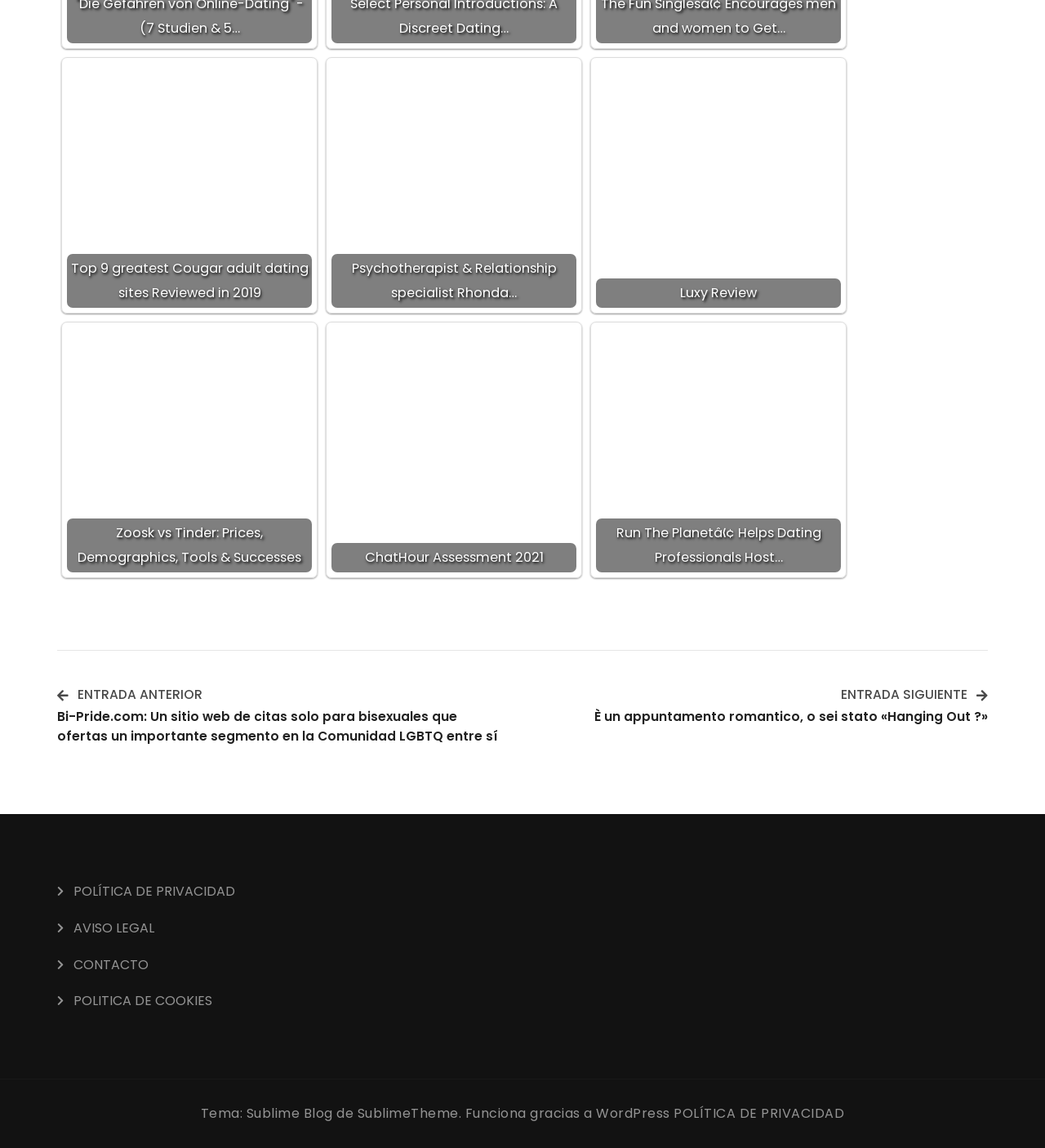Please find the bounding box coordinates of the section that needs to be clicked to achieve this instruction: "Check the privacy policy".

[0.07, 0.766, 0.225, 0.787]